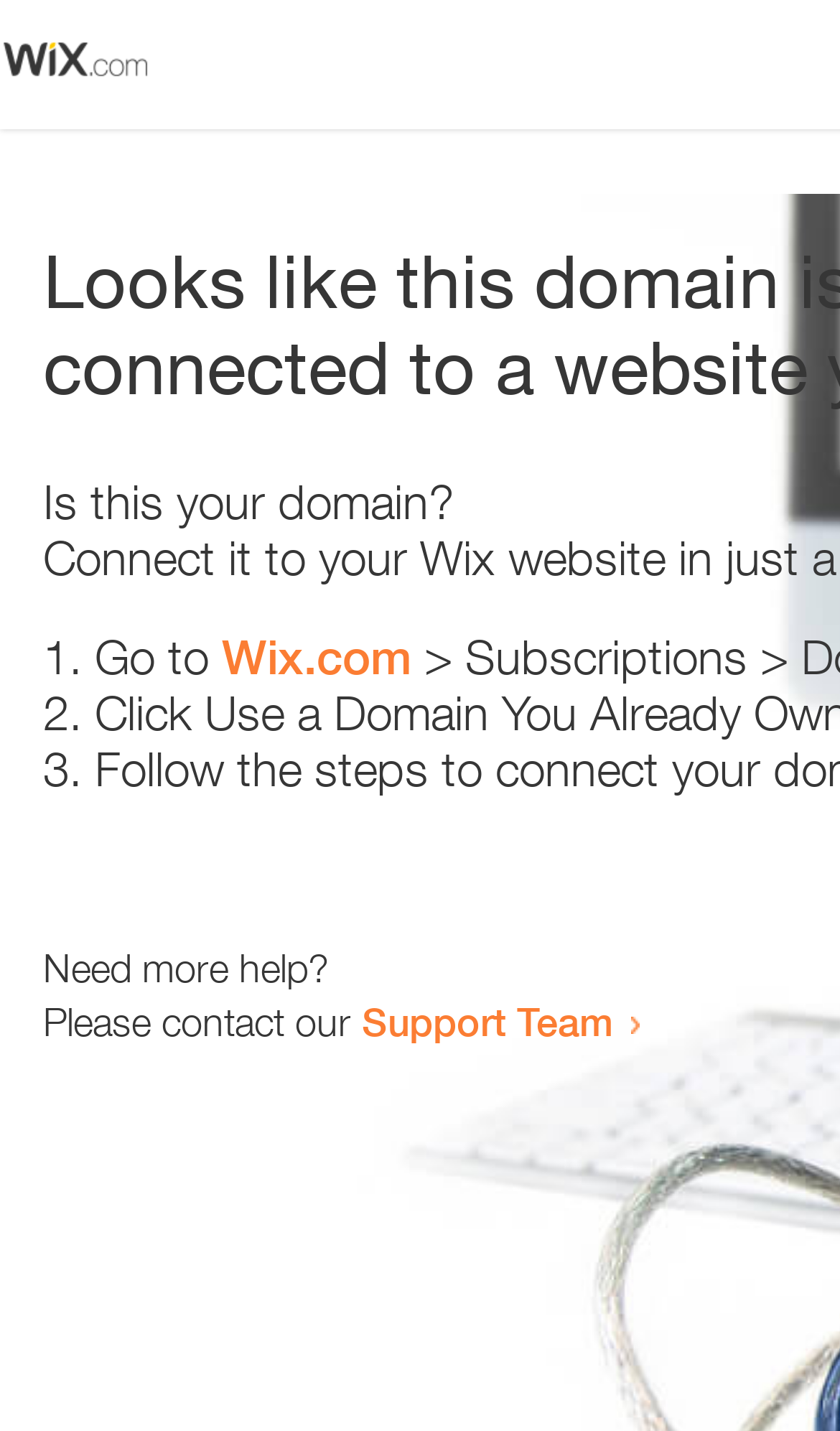Give a detailed account of the webpage, highlighting key information.

The webpage appears to be an error page, with a small image at the top left corner. Below the image, there is a question "Is this your domain?" in a prominent position. 

To the right of the question, there is a numbered list with three items. The first item starts with "1." and suggests going to "Wix.com". The second item starts with "2." and the third item starts with "3.", but their contents are not specified. 

Further down the page, there is a message "Need more help?" followed by a sentence "Please contact our Support Team" with a link to the Support Team.